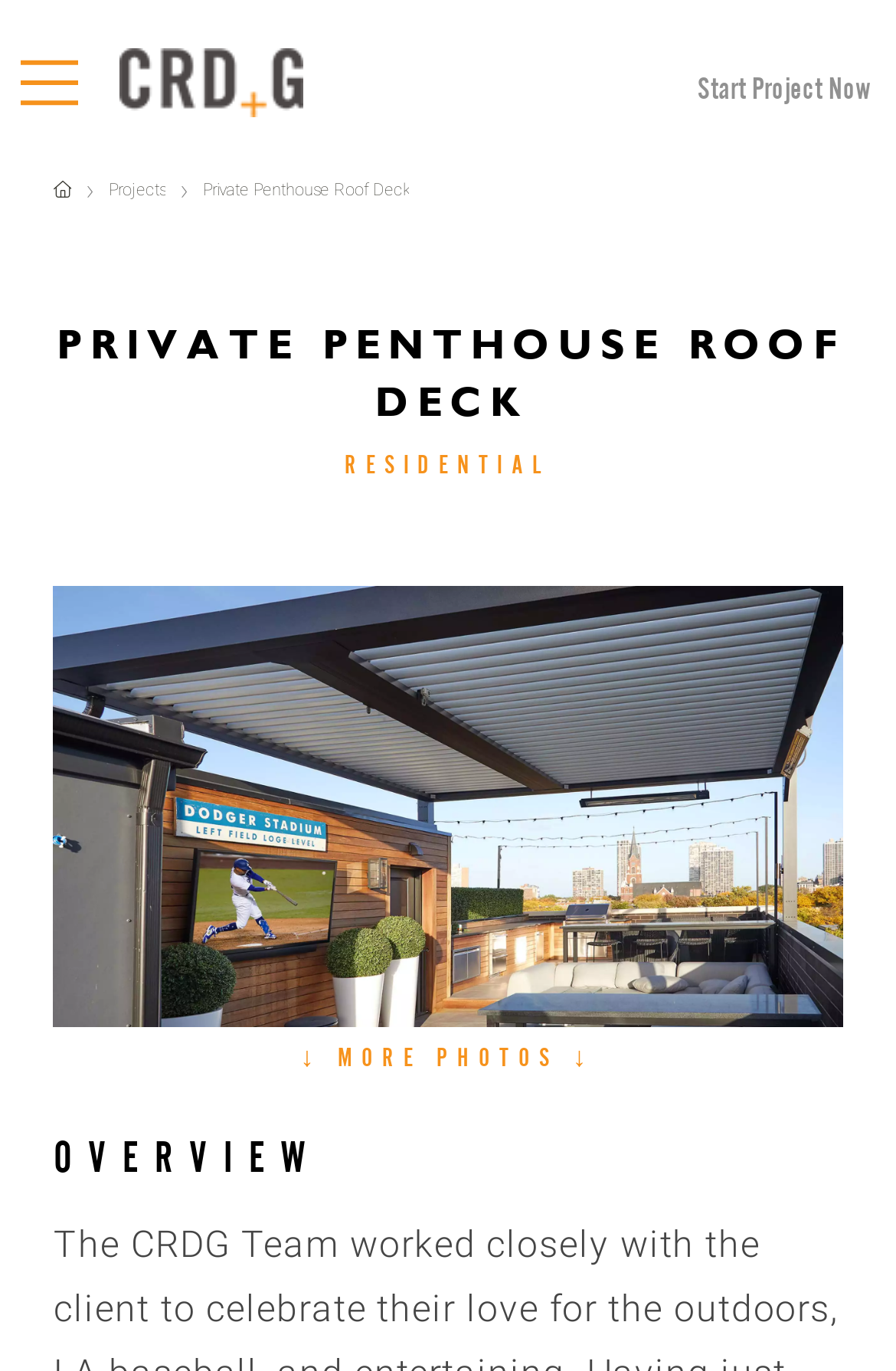Given the element description Start Project Now, specify the bounding box coordinates of the corresponding UI element in the format (top-left x, top-left y, bottom-right x, bottom-right y). All values must be between 0 and 1.

[0.752, 0.0, 1.0, 0.121]